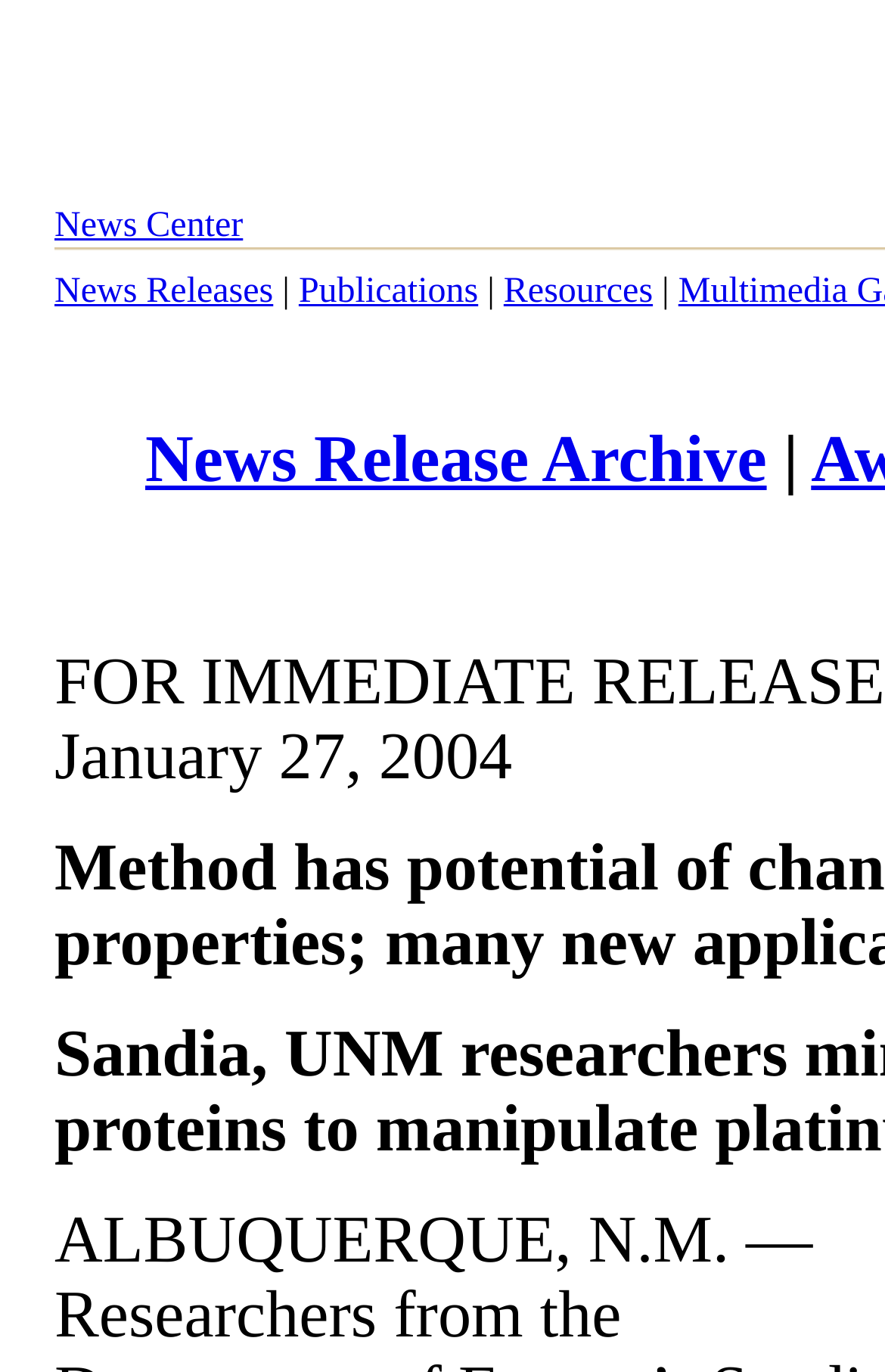Give a detailed account of the webpage's layout and content.

The webpage is from Sandia National Laboratories, featuring a news release about researchers mimicking photosynthetic proteins to manipulate platinum at the nanoscale. At the top left, there are four links: "News Center", "News Releases", "Publications", and "Resources", arranged horizontally. To the right of these links, there is a small static text element containing a vertical bar. 

Below these top elements, there is a main section with a news release title, "Researchers mimic photosynthetic proteins to manipulate platinum at the nanoscale". On the same level as the title, there are two more elements: a link to the "News Release Archive" and another small static text element containing a vertical bar, positioned to the right of the link.